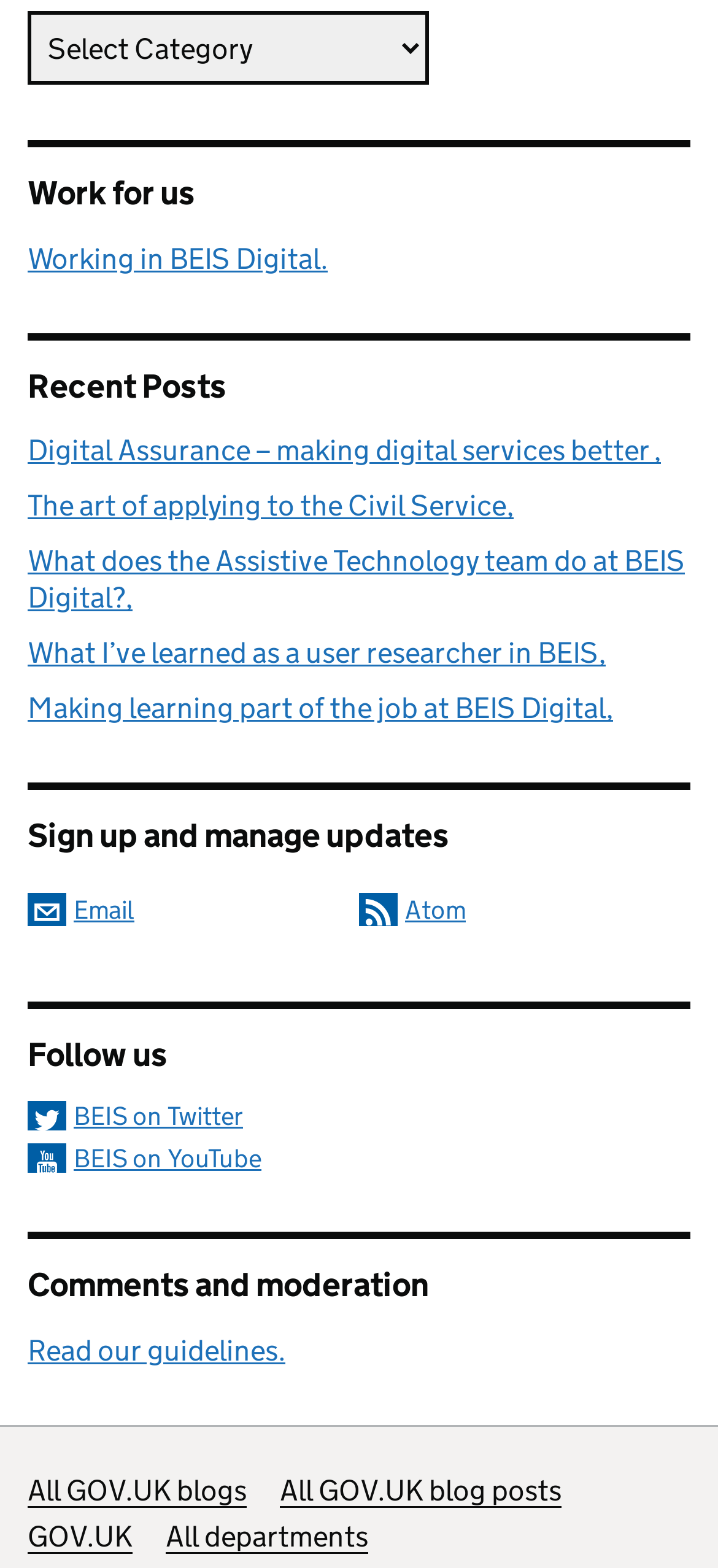Specify the bounding box coordinates of the element's region that should be clicked to achieve the following instruction: "Read about working in BEIS Digital". The bounding box coordinates consist of four float numbers between 0 and 1, in the format [left, top, right, bottom].

[0.038, 0.154, 0.456, 0.176]